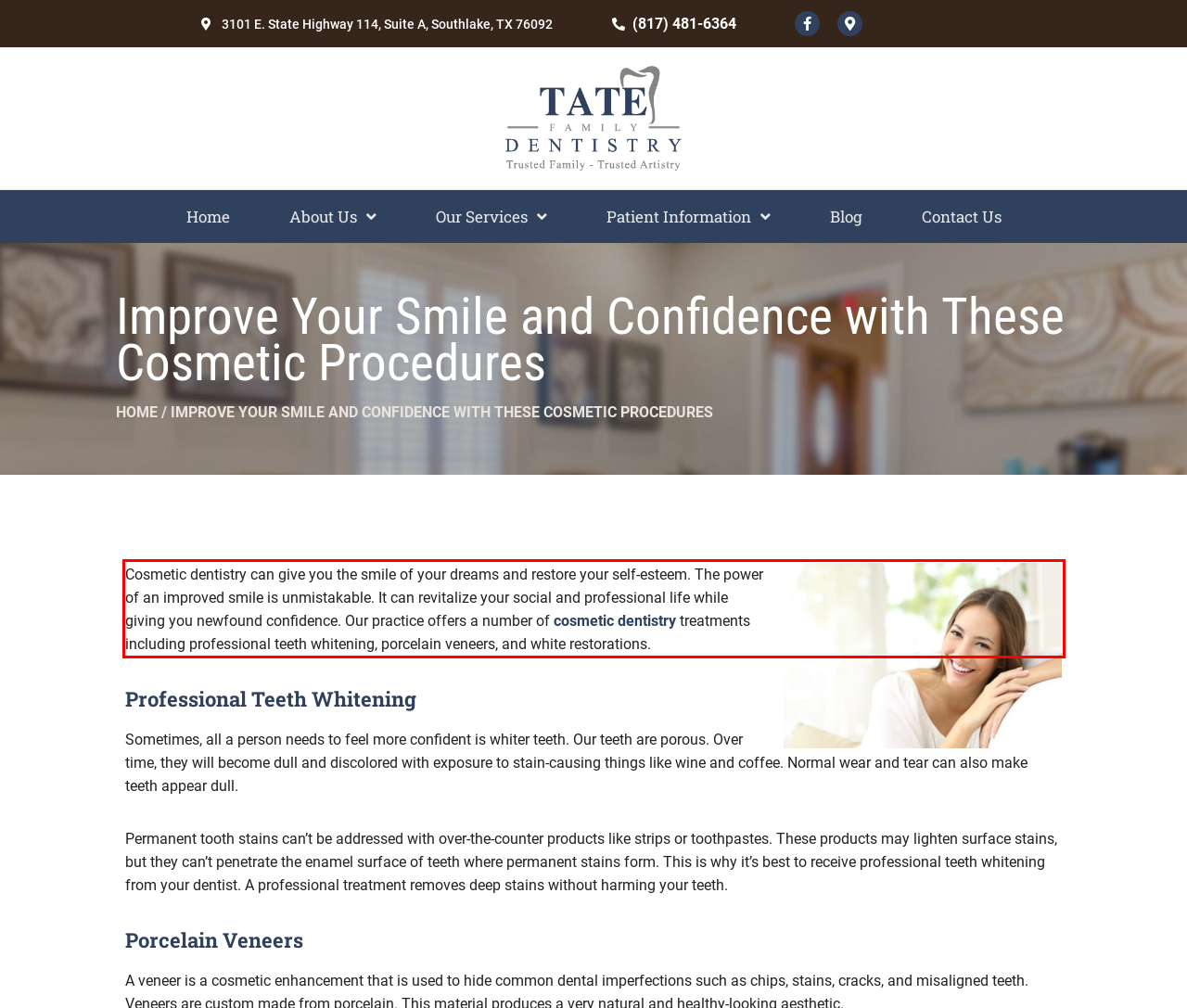Please analyze the provided webpage screenshot and perform OCR to extract the text content from the red rectangle bounding box.

Cosmetic dentistry can give you the smile of your dreams and restore your self-esteem. The power of an improved smile is unmistakable. It can revitalize your social and professional life while giving you newfound confidence. Our practice offers a number of cosmetic dentistry treatments including professional teeth whitening, porcelain veneers, and white restorations.